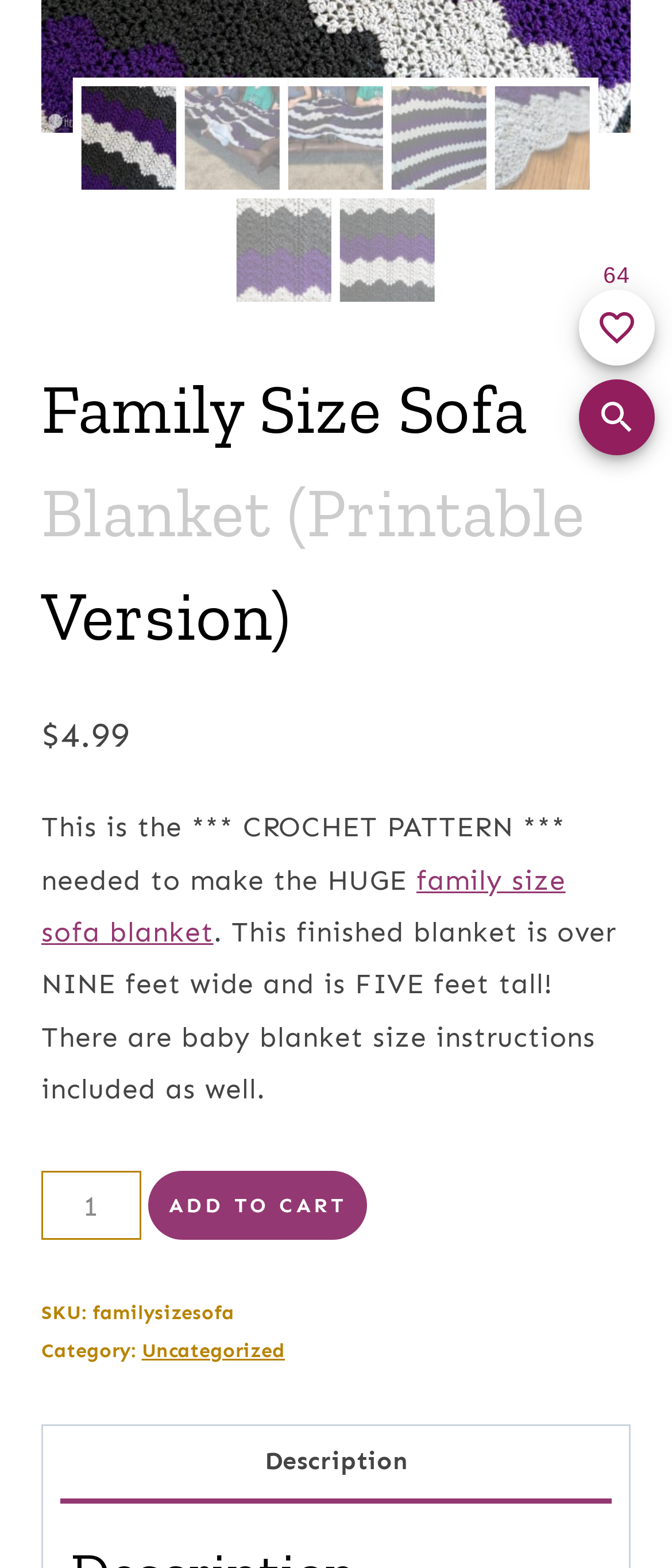Bounding box coordinates should be provided in the format (top-left x, top-left y, bottom-right x, bottom-right y) with all values between 0 and 1. Identify the bounding box for this UI element: Individual Privacy Preferences

None